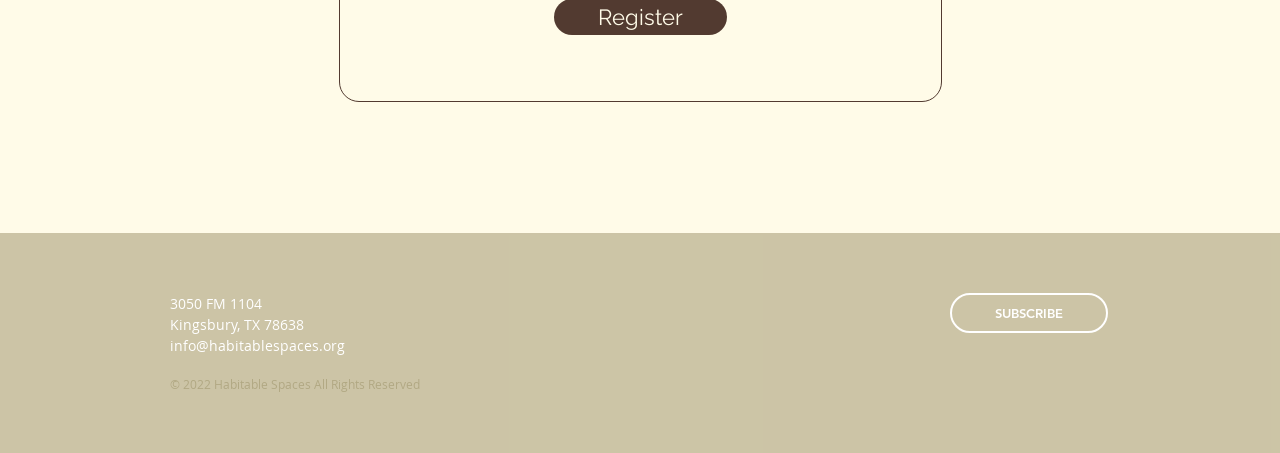Using the provided element description "aria-label="Facebook - Habitable Spaces"", determine the bounding box coordinates of the UI element.

[0.742, 0.79, 0.759, 0.839]